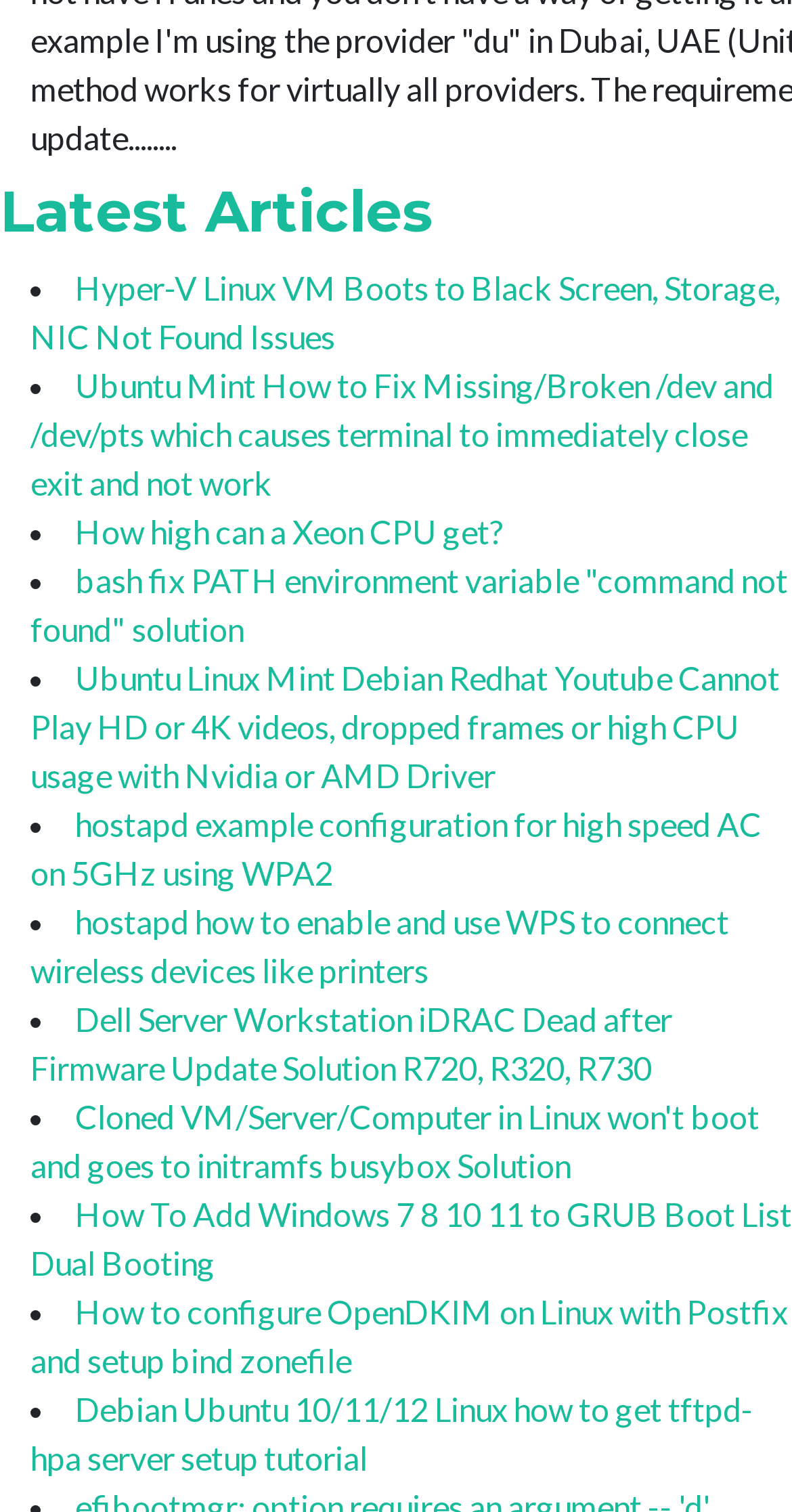Please identify the bounding box coordinates of the element's region that I should click in order to complete the following instruction: "View 'bash fix PATH environment variable "command not found" solution'". The bounding box coordinates consist of four float numbers between 0 and 1, i.e., [left, top, right, bottom].

[0.038, 0.37, 0.995, 0.428]